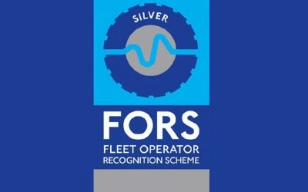What is the word highlighted at the top of the logo?
Based on the image, please offer an in-depth response to the question.

The question asks about the word highlighted at the top of the FORS Silver accreditation logo. According to the caption, the word 'SILVER' is highlighted at the top of the logo, surrounded by a wheel motif that reflects the transportation industry.